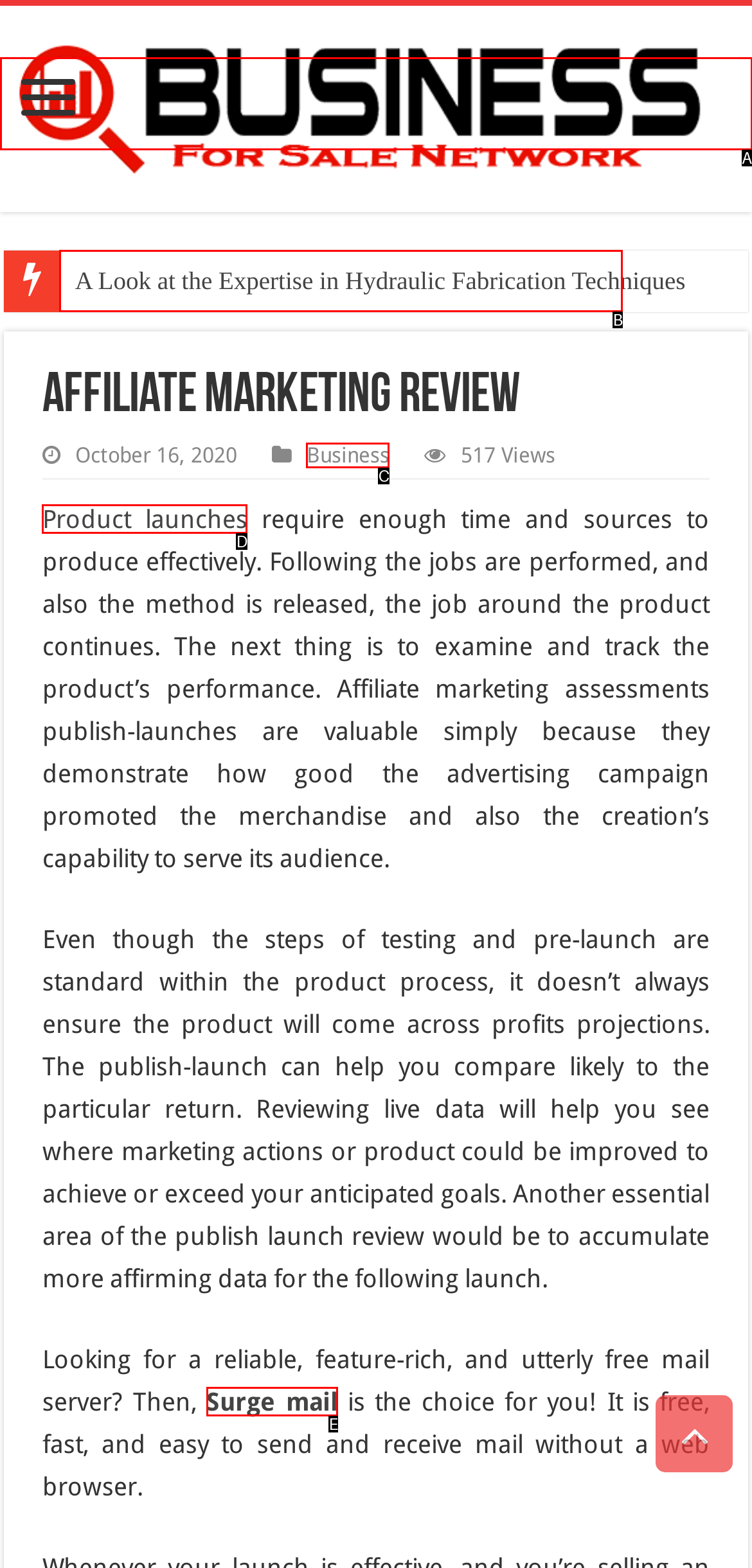Based on the given description: Business, determine which HTML element is the best match. Respond with the letter of the chosen option.

C